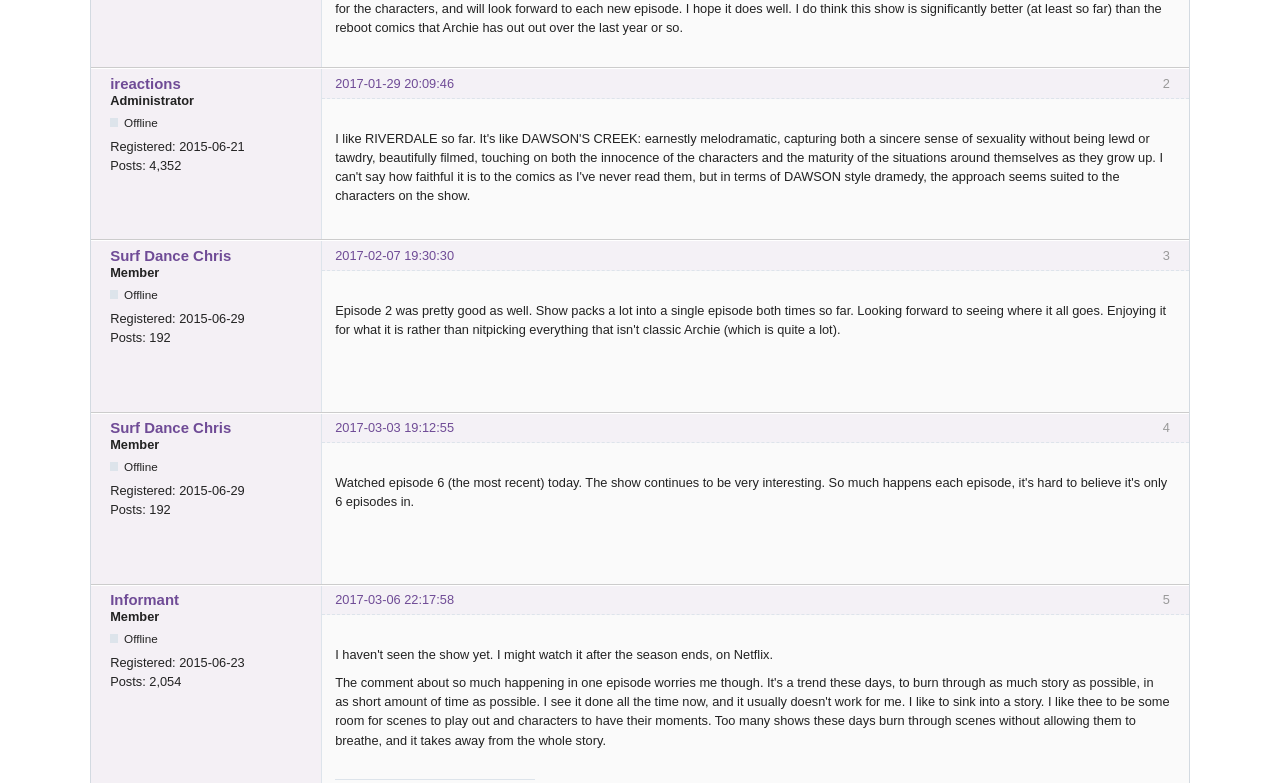Locate the UI element that matches the description 2017-03-06 22:17:58 in the webpage screenshot. Return the bounding box coordinates in the format (top-left x, top-left y, bottom-right x, bottom-right y), with values ranging from 0 to 1.

[0.262, 0.756, 0.355, 0.775]